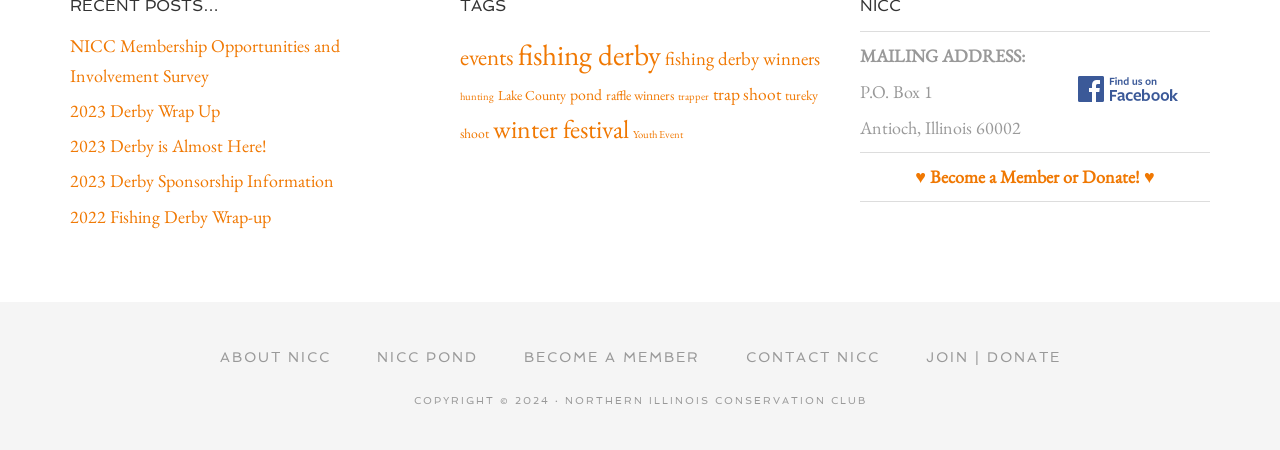Give a one-word or one-phrase response to the question: 
What is the theme of the events listed on the webpage?

Outdoor activities